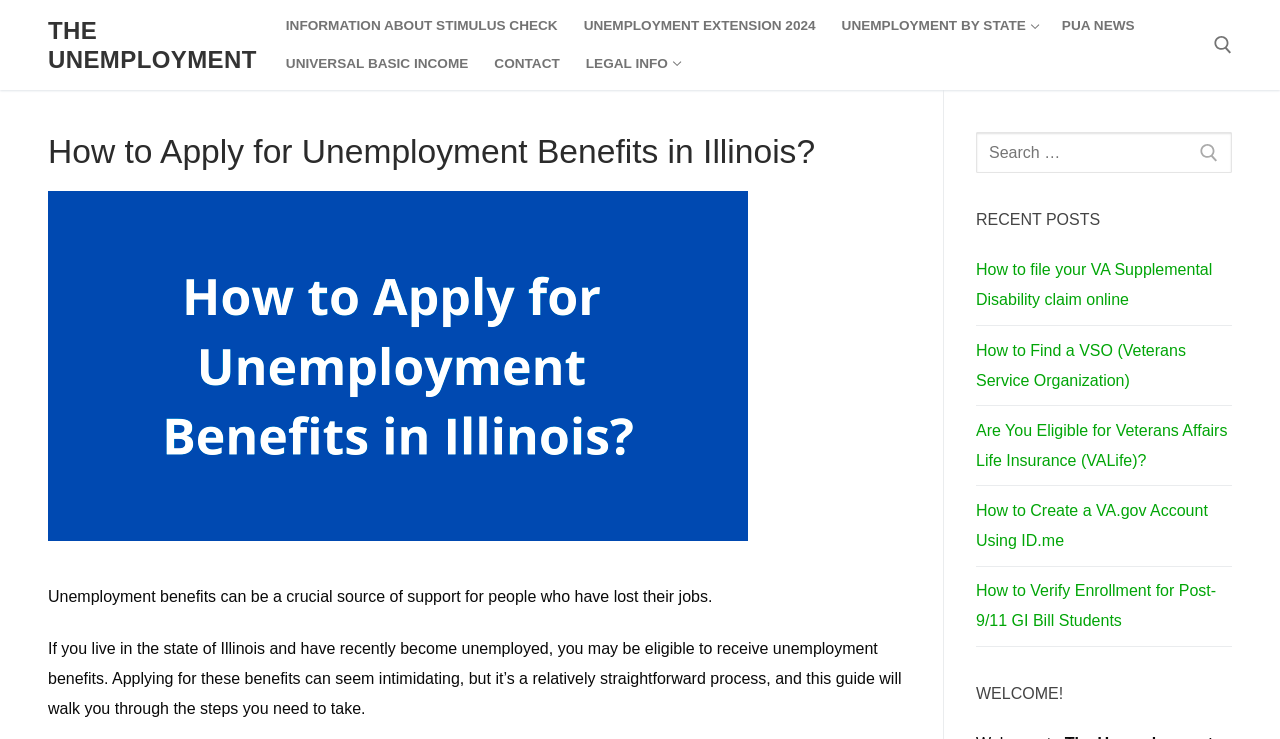Please locate the bounding box coordinates of the element that should be clicked to achieve the given instruction: "Search for unemployment benefits".

[0.762, 0.178, 0.962, 0.235]